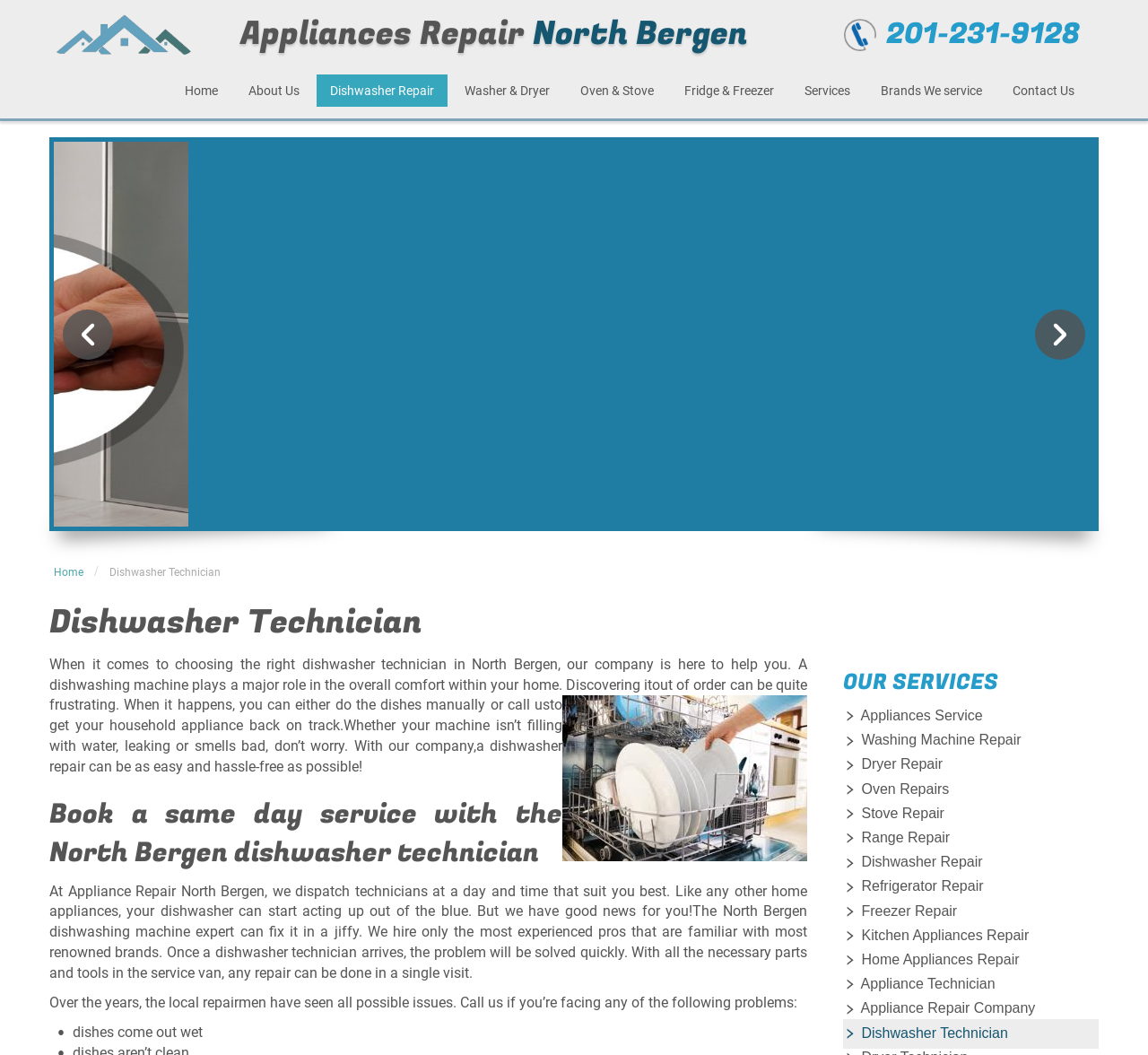What is the benefit of calling the company for dishwasher repair?
Using the image, elaborate on the answer with as much detail as possible.

I inferred this by looking at the text 'With our company, a dishwasher repair can be as easy and hassle-free as possible!' which suggests that the company provides quick and hassle-free repair services.